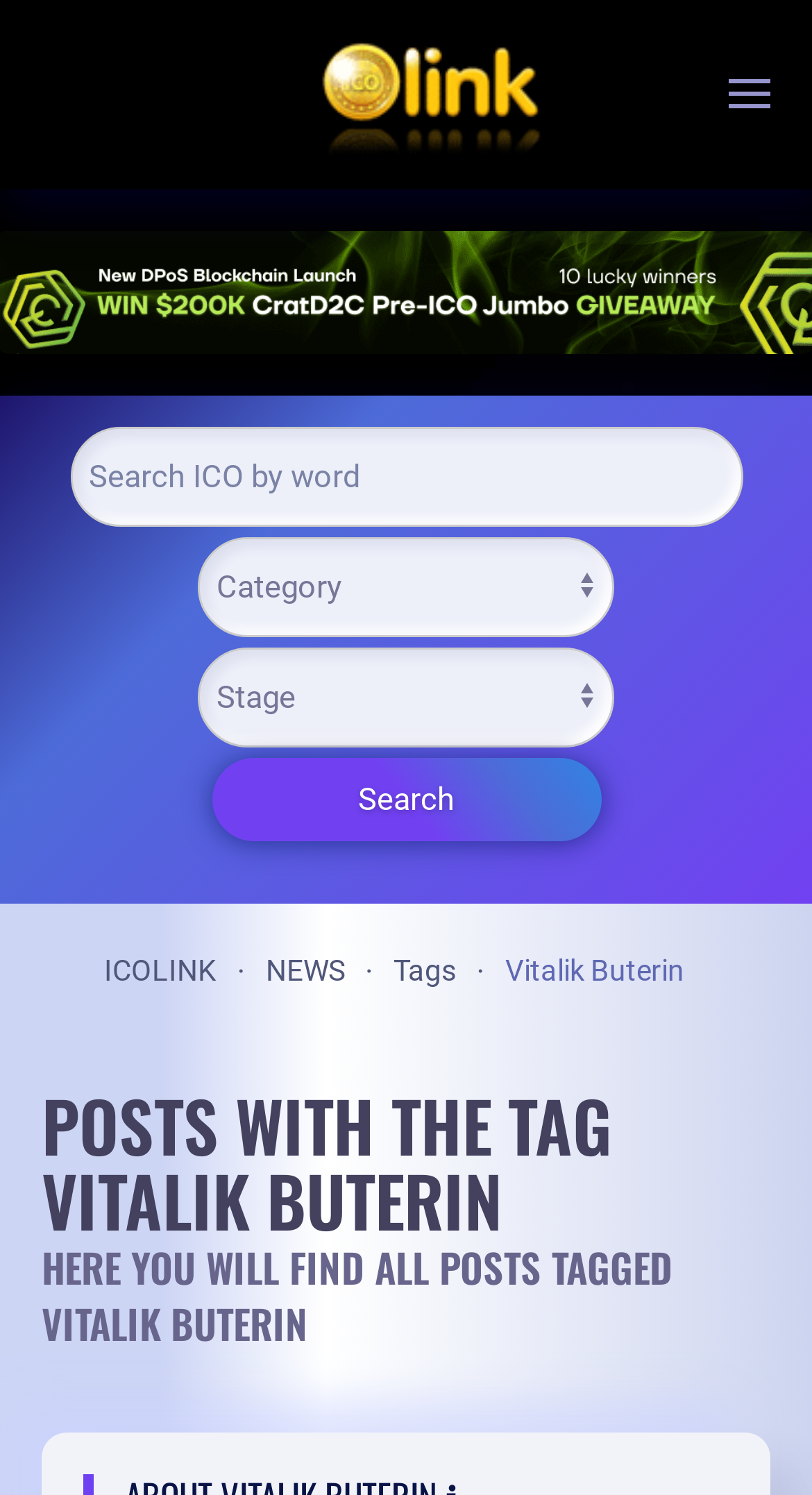Could you indicate the bounding box coordinates of the region to click in order to complete this instruction: "click search".

[0.26, 0.506, 0.74, 0.562]